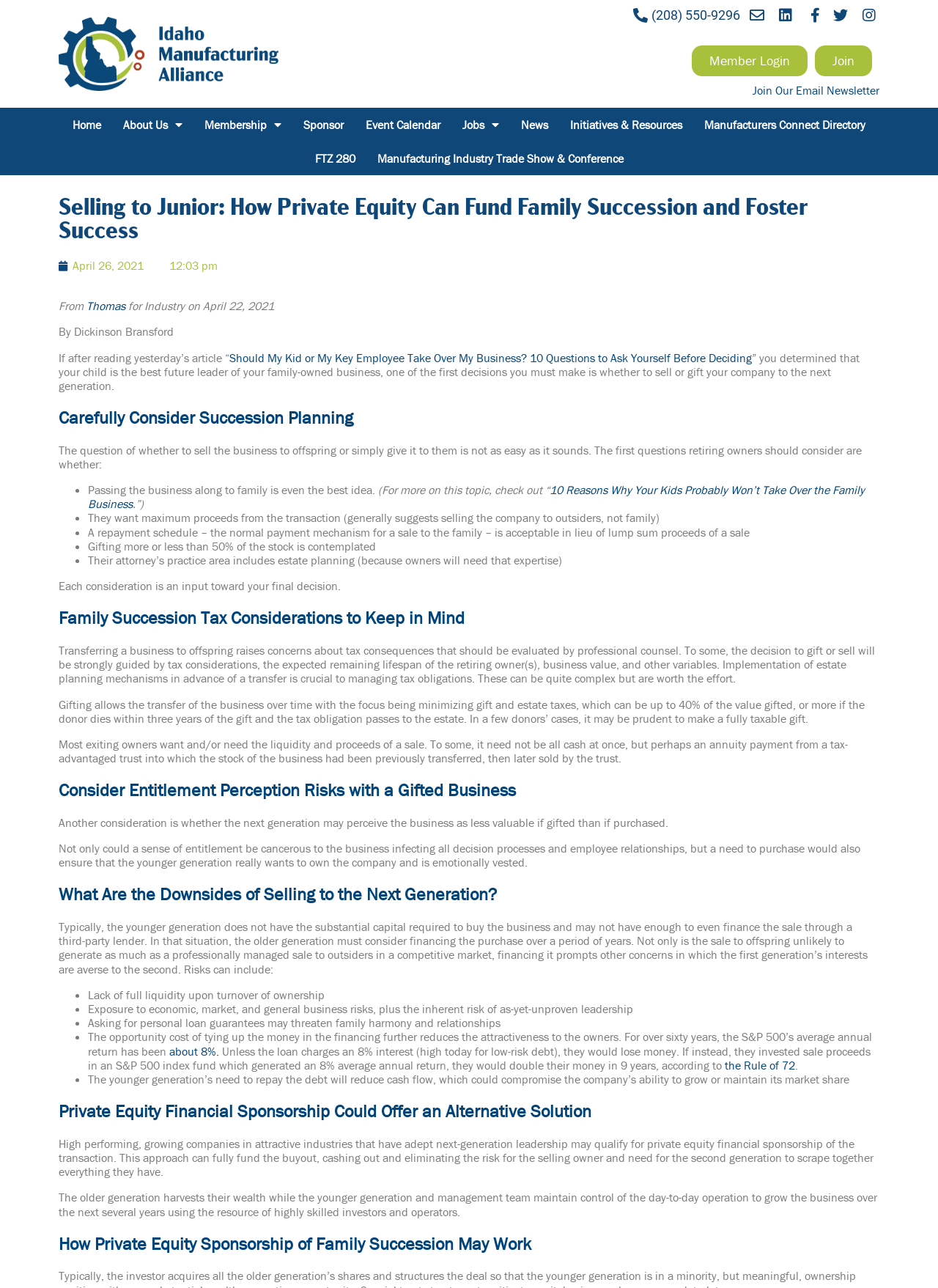Using the given description, provide the bounding box coordinates formatted as (top-left x, top-left y, bottom-right x, bottom-right y), with all values being floating point numbers between 0 and 1. Description: about 8%.

[0.18, 0.81, 0.234, 0.822]